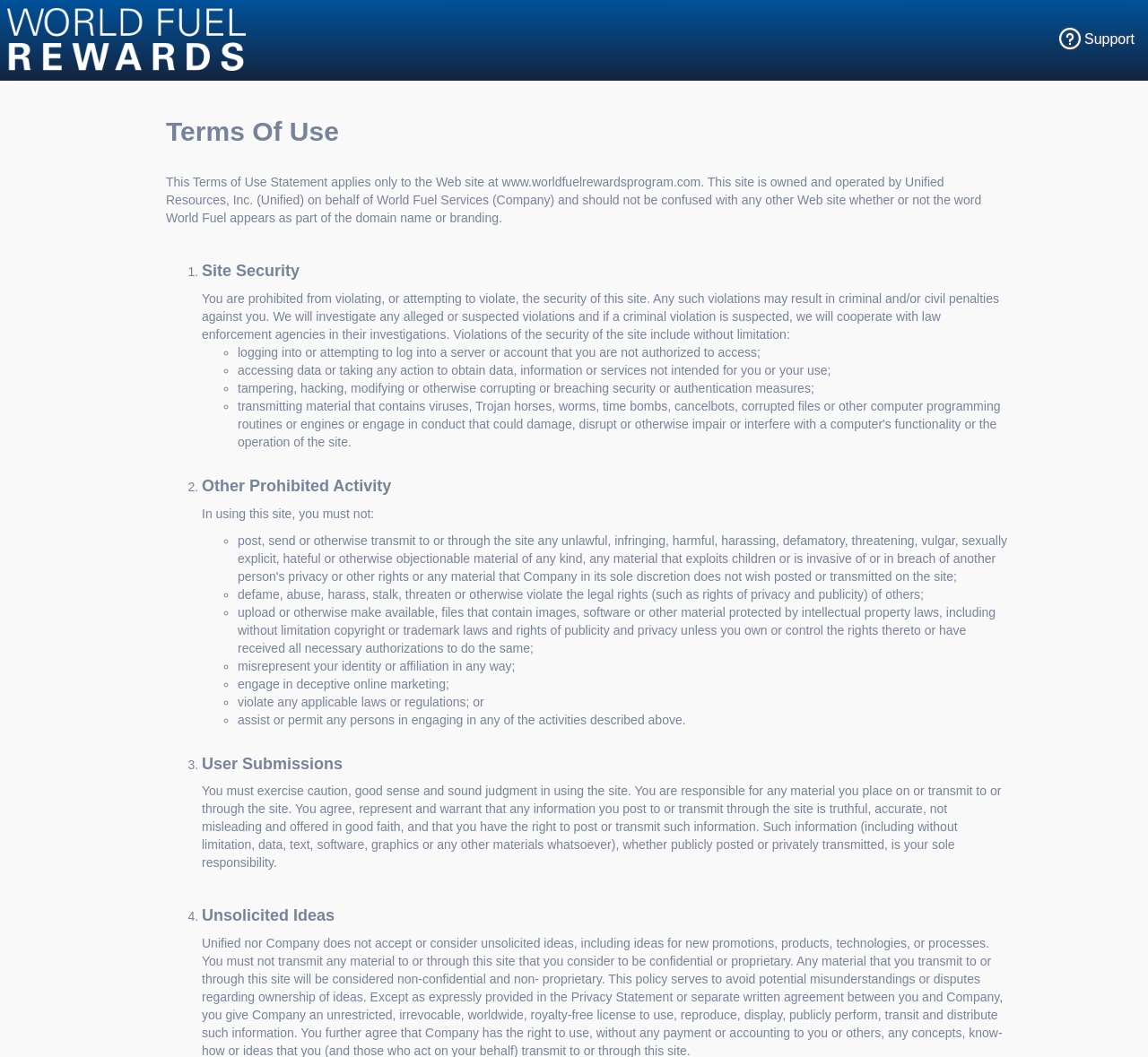Based on the element description: "Support", identify the bounding box coordinates for this UI element. The coordinates must be four float numbers between 0 and 1, listed as [left, top, right, bottom].

[0.911, 0.0, 1.0, 0.052]